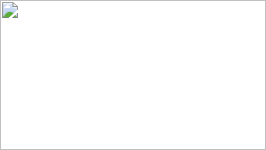Summarize the image with a detailed caption.

The image appears to be a part of a webpage titled "Outdoor Fun | Recapture 360," likely associated with wine tours in Adelaide, Australia. Positioned prominently within the content, it complements the text discussing the significance of wine in today's world and highlights Australia's reputation for producing high-quality wine. The section outlines the allure of wine tourism in Australia, emphasizing the unique taste of Australian wines and the welcoming nature of its people. This suggests the image may illustrate scenic views or experiences related to outdoor wine tours, enhancing the overall theme of enjoyment and exploration in wine country.